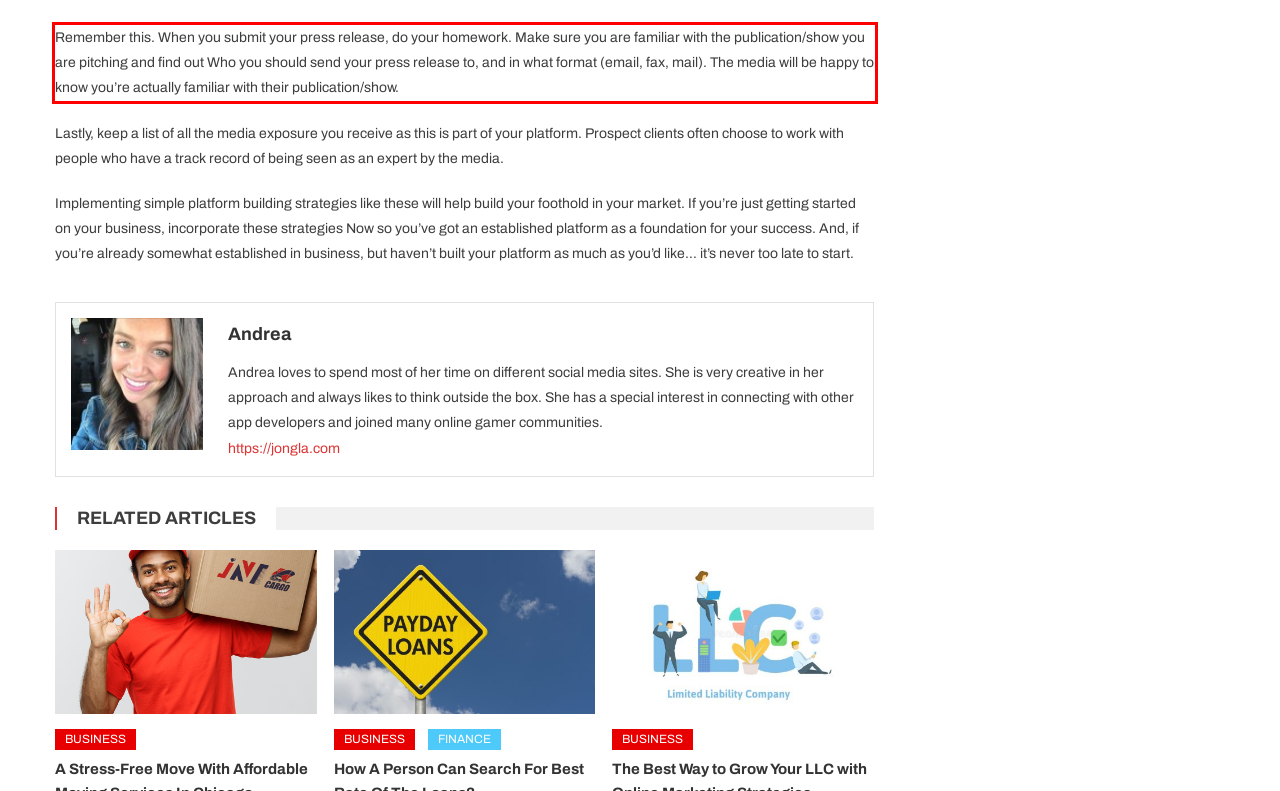From the given screenshot of a webpage, identify the red bounding box and extract the text content within it.

Remember this. When you submit your press release, do your homework. Make sure you are familiar with the publication/show you are pitching and find out Who you should send your press release to, and in what format (email, fax, mail). The media will be happy to know you’re actually familiar with their publication/show.